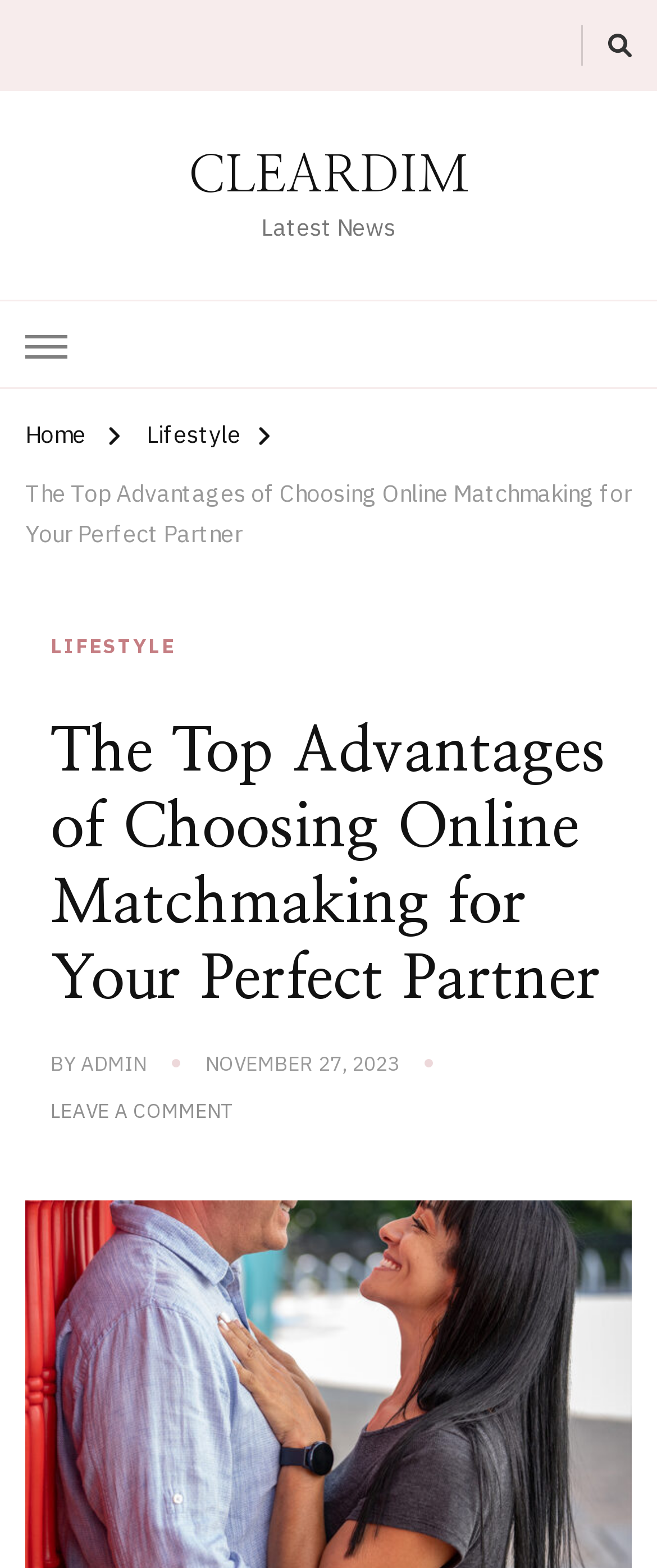Specify the bounding box coordinates of the element's region that should be clicked to achieve the following instruction: "Read the article about online matchmaking". The bounding box coordinates consist of four float numbers between 0 and 1, in the format [left, top, right, bottom].

[0.038, 0.302, 0.962, 0.36]